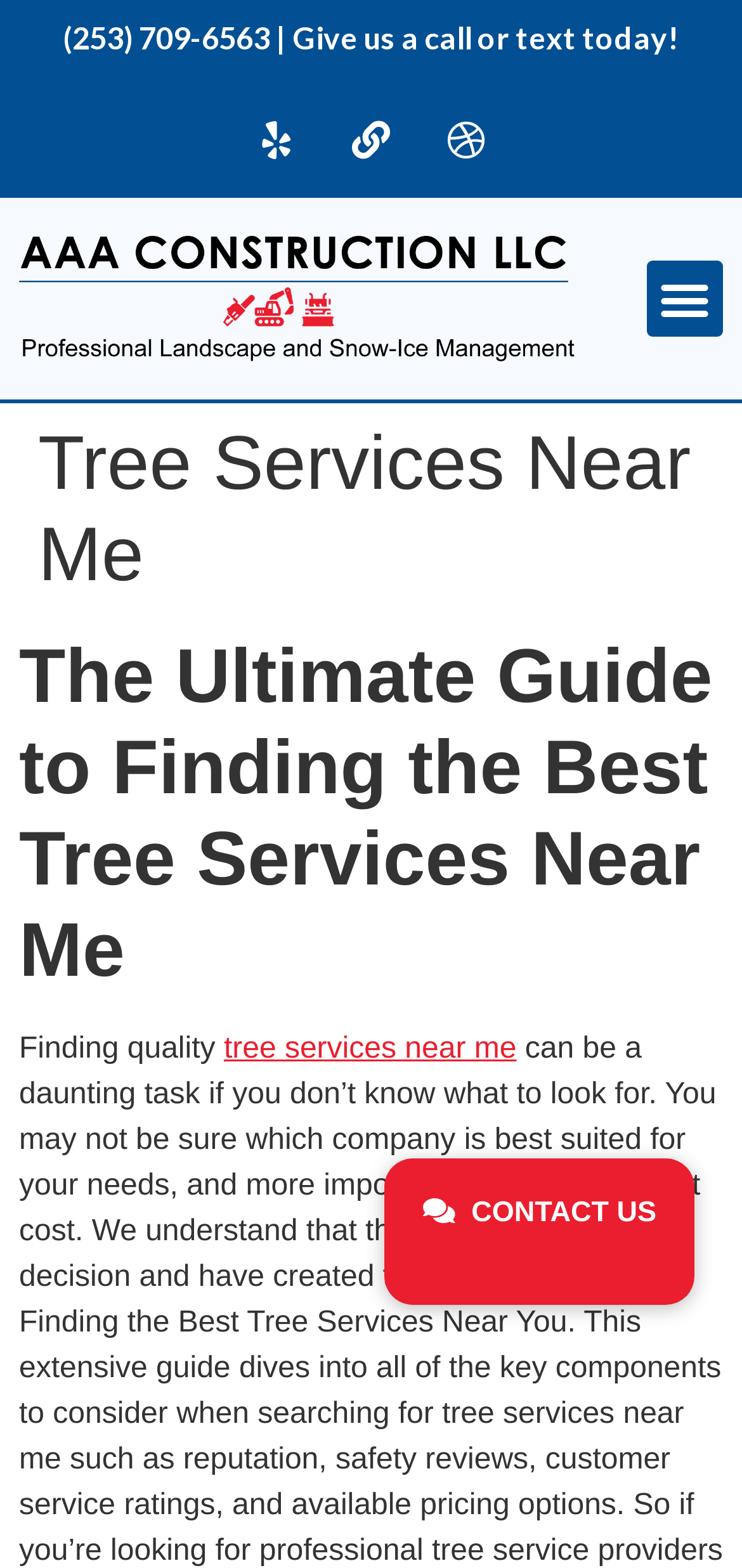Please answer the following question using a single word or phrase: 
What is the text of the link that is part of the sentence 'Finding quality ... near me'?

tree services near me